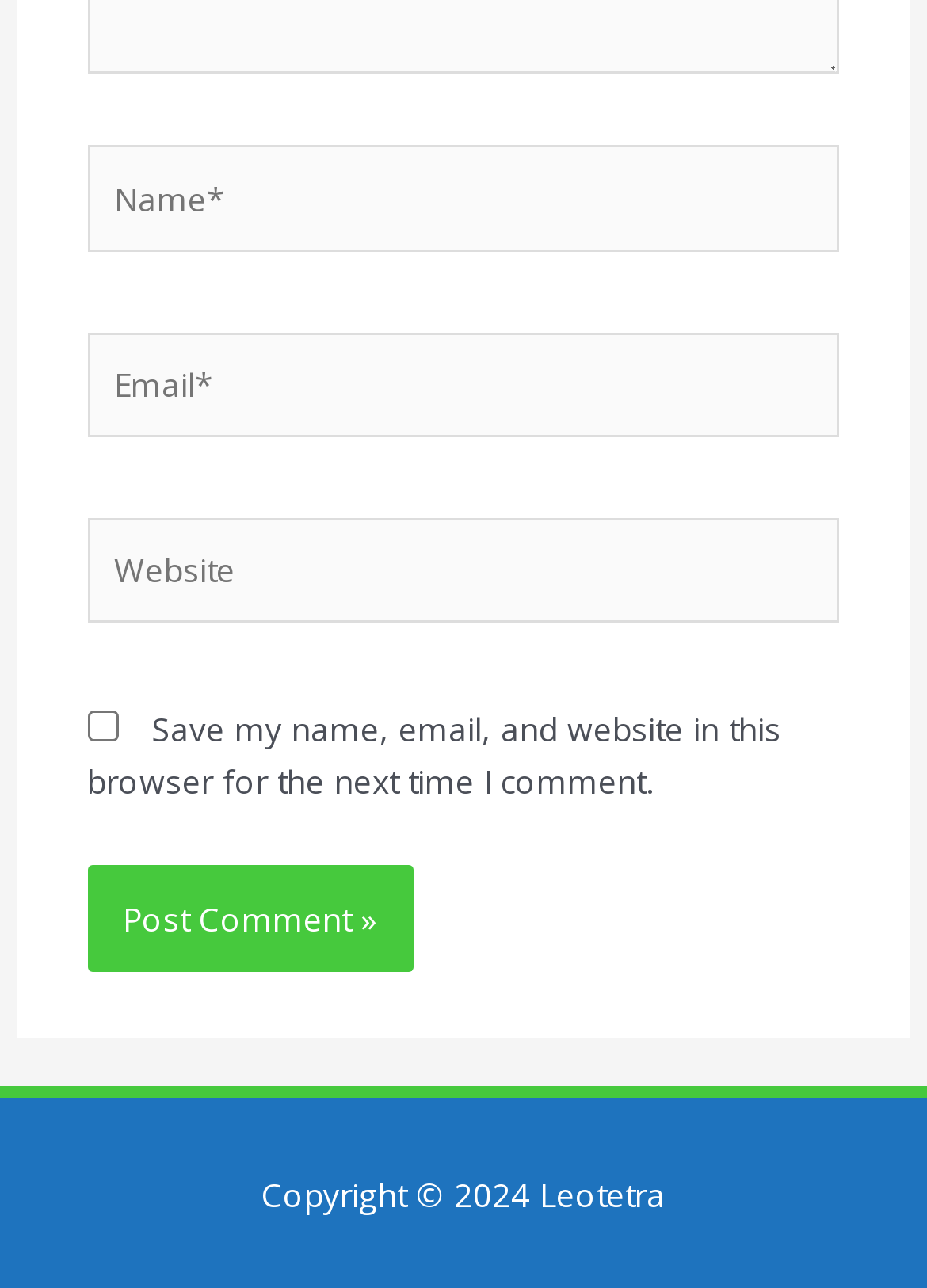Respond to the question below with a concise word or phrase:
What is the function of the button?

Post Comment